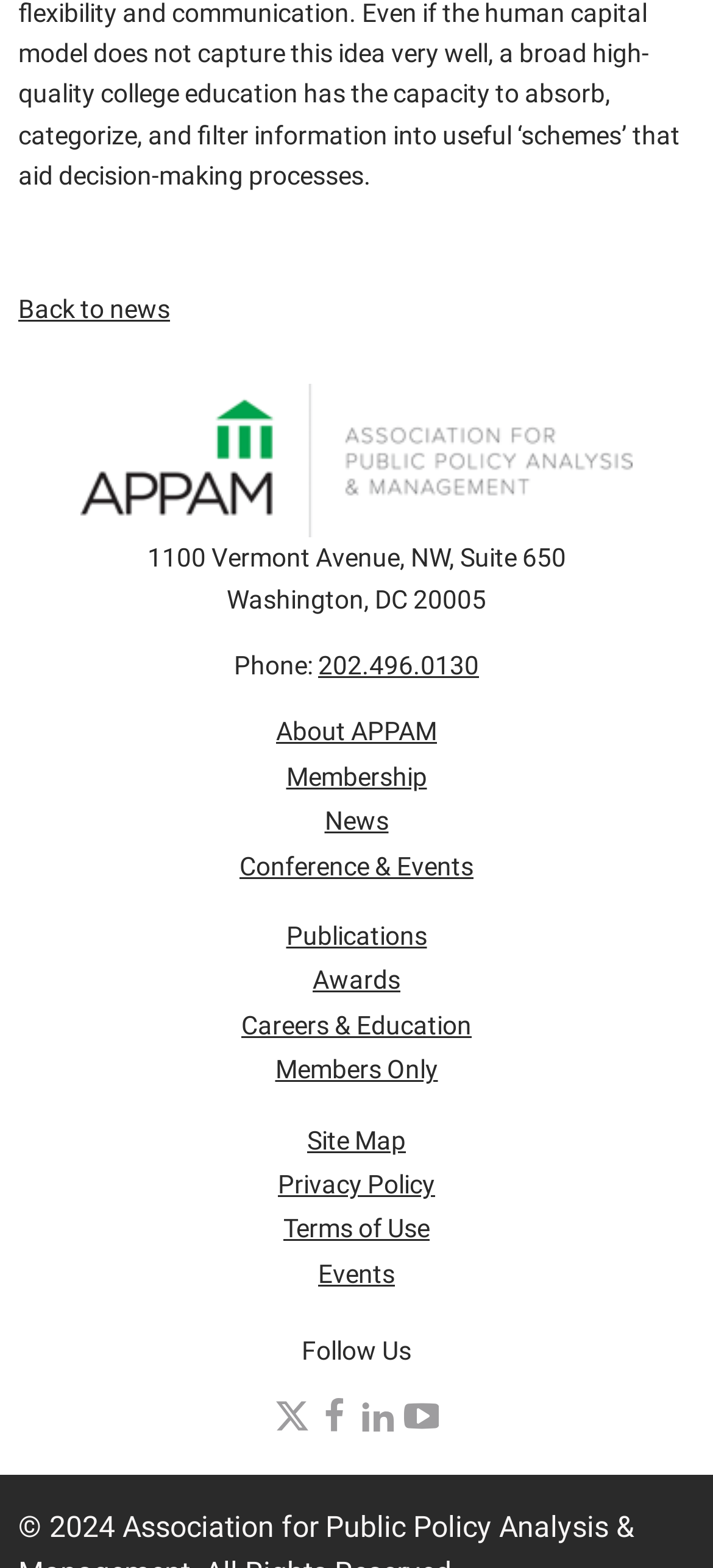Provide the bounding box coordinates of the UI element this sentence describes: "Careers & Education".

[0.338, 0.644, 0.662, 0.663]